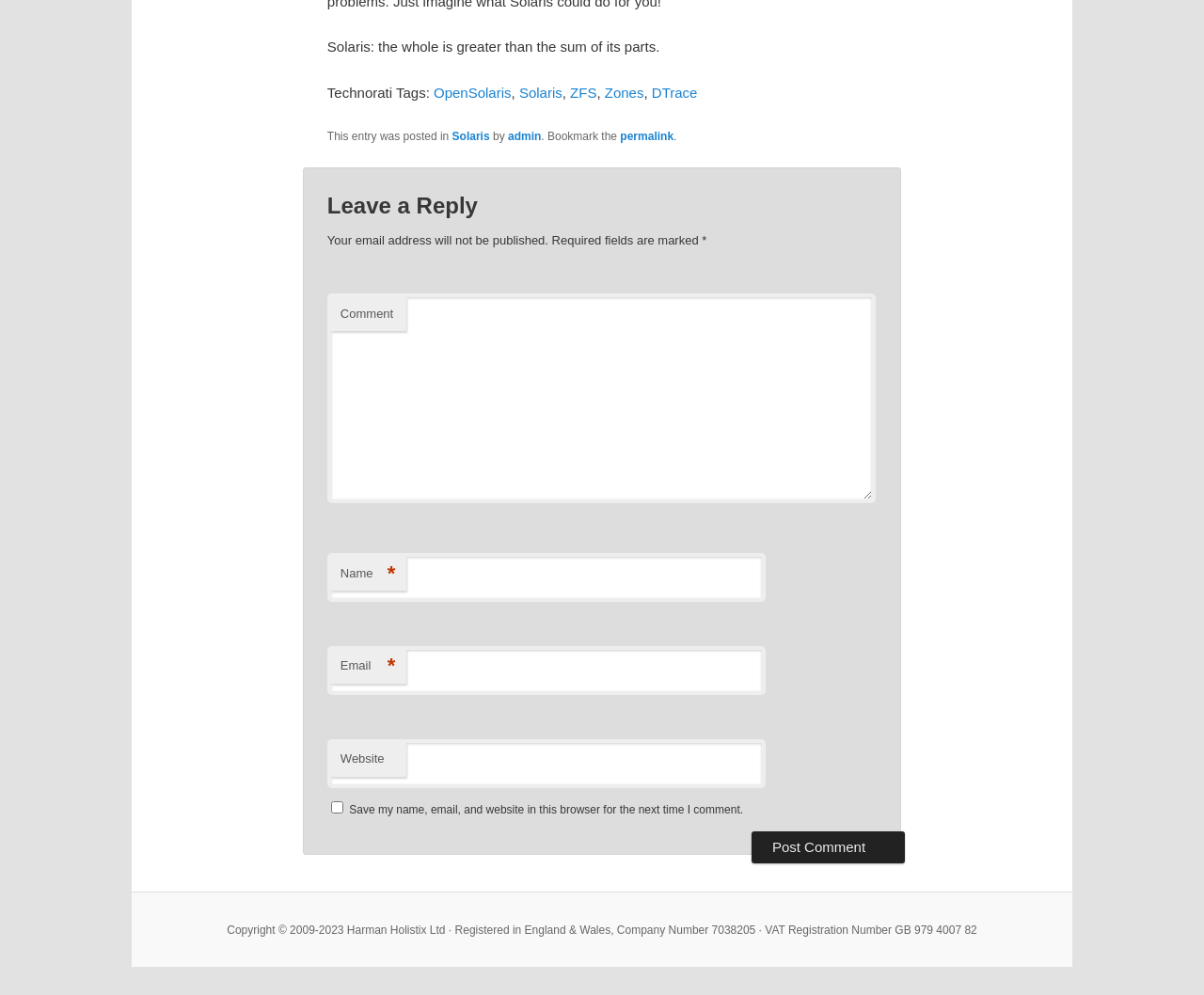Refer to the image and provide a thorough answer to this question:
How many fields are required to leave a reply?

To leave a reply, there are three required fields: Comment, Name, and Email. These fields are marked with an asterisk (*) symbol, indicating that they are mandatory.